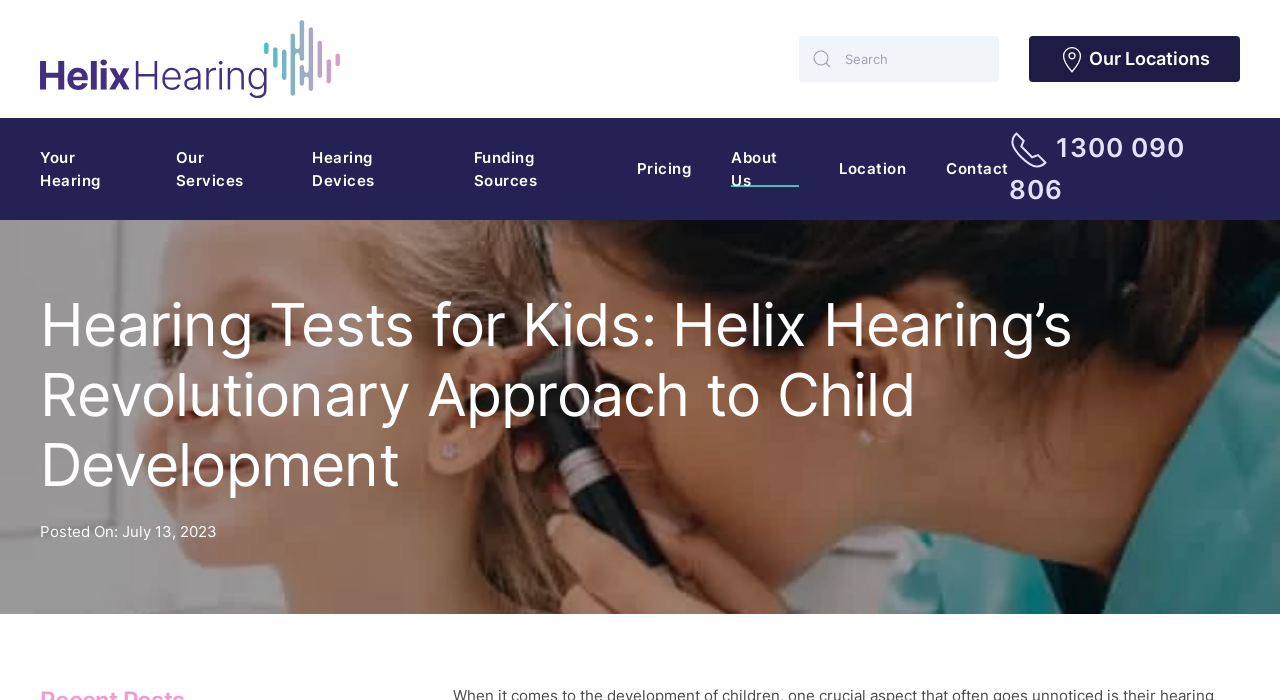Please identify the bounding box coordinates of the area that needs to be clicked to follow this instruction: "Learn about our locations".

[0.804, 0.051, 0.969, 0.117]